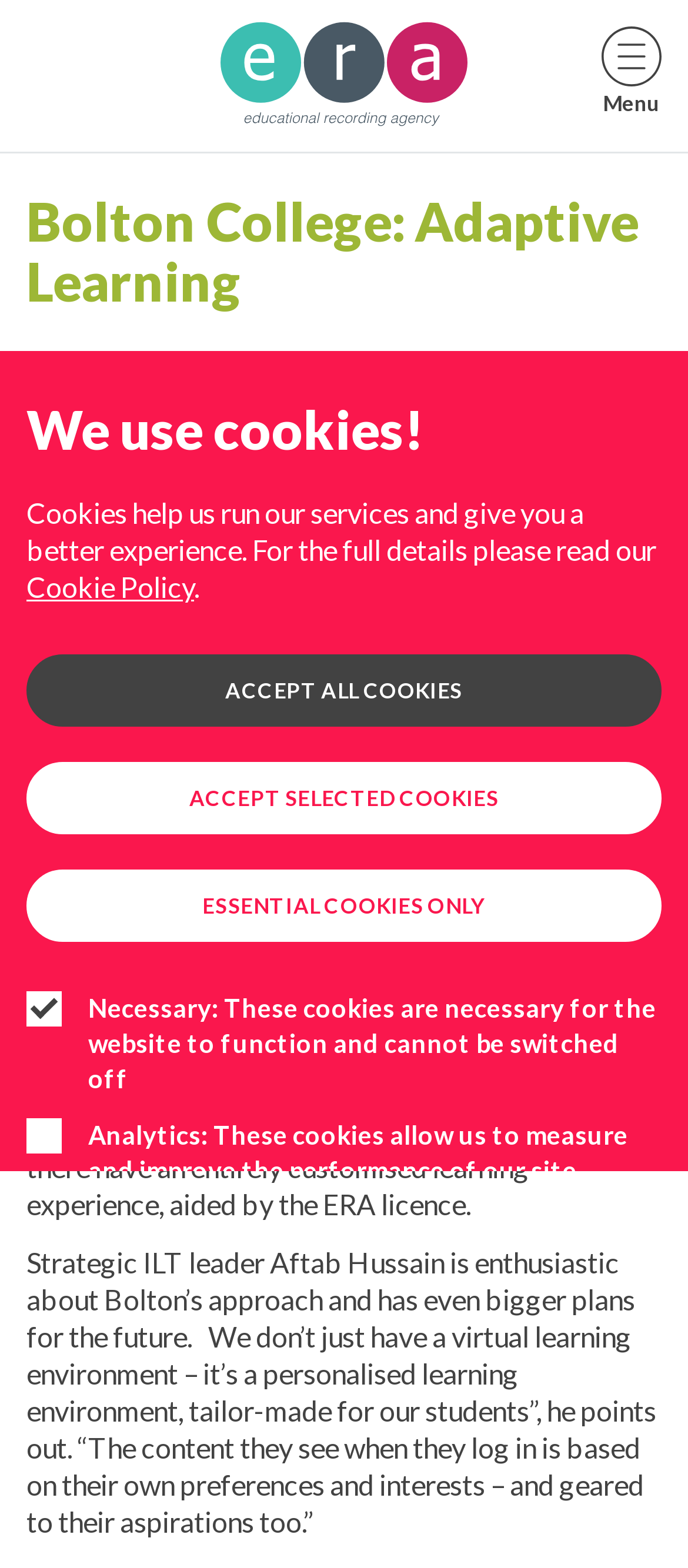What is the teacher doing in the image?
Based on the image, please offer an in-depth response to the question.

The image description mentions 'Male teacher with glasses smiles in the hallway', which suggests that the teacher is smiling in the image.